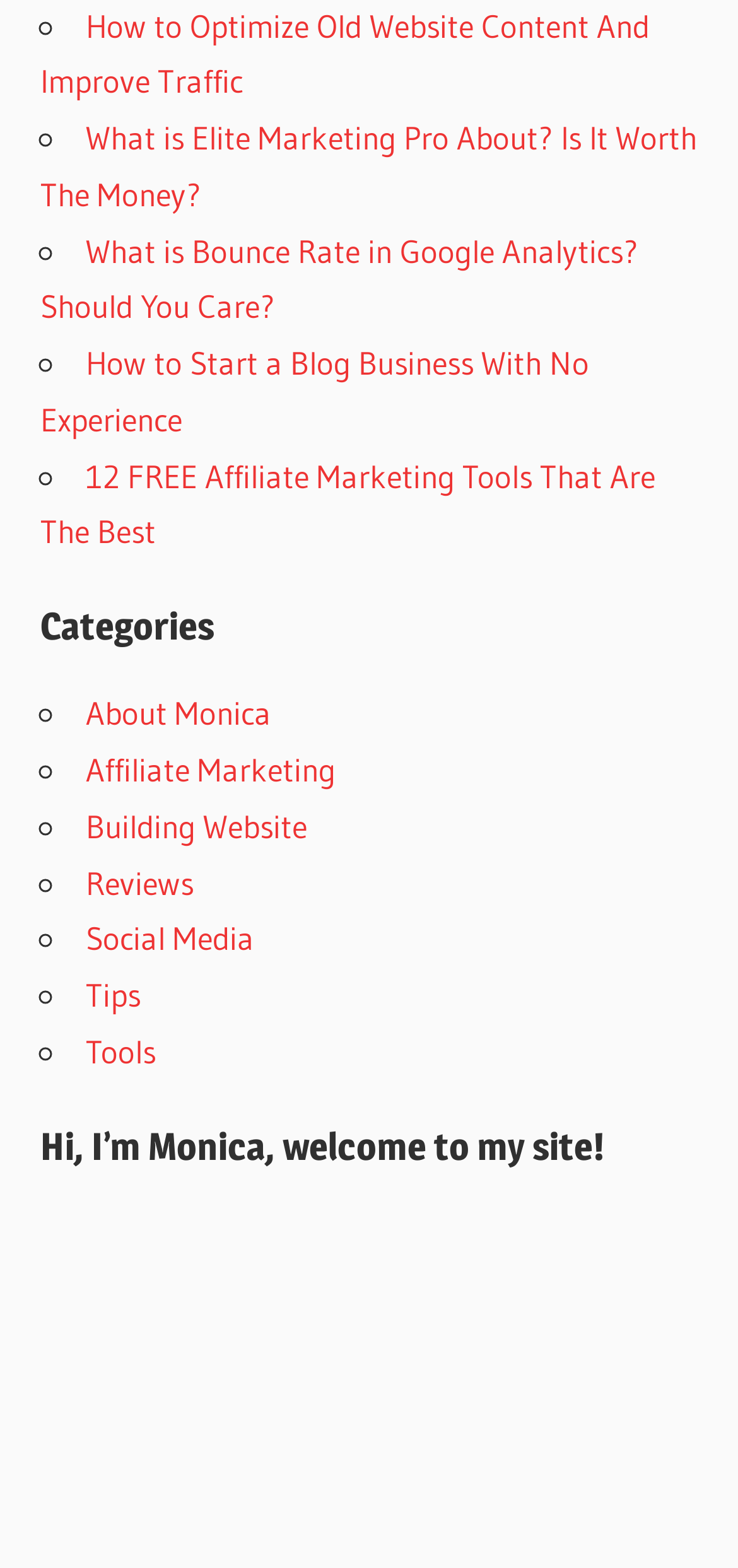What is the topic of the first article listed? Look at the image and give a one-word or short phrase answer.

Optimizing old website content